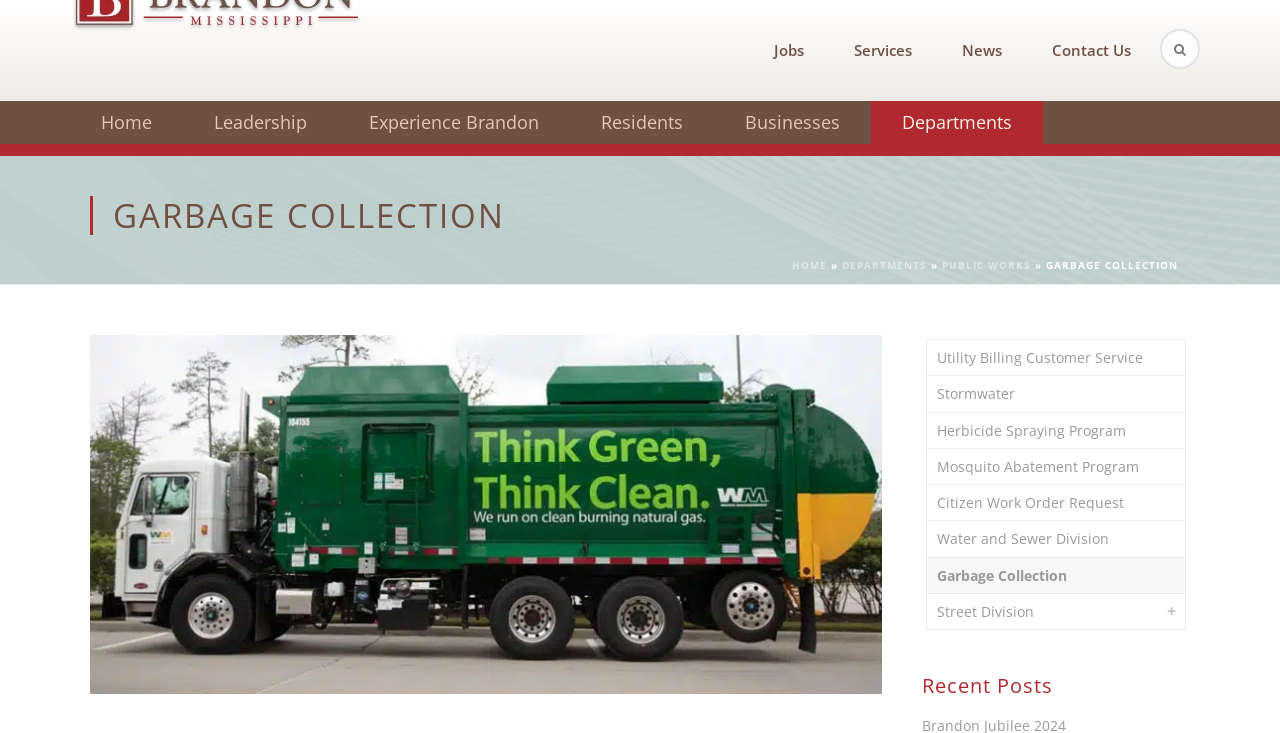Identify the bounding box coordinates of the part that should be clicked to carry out this instruction: "view Garbage Collection page".

[0.724, 0.761, 0.926, 0.809]